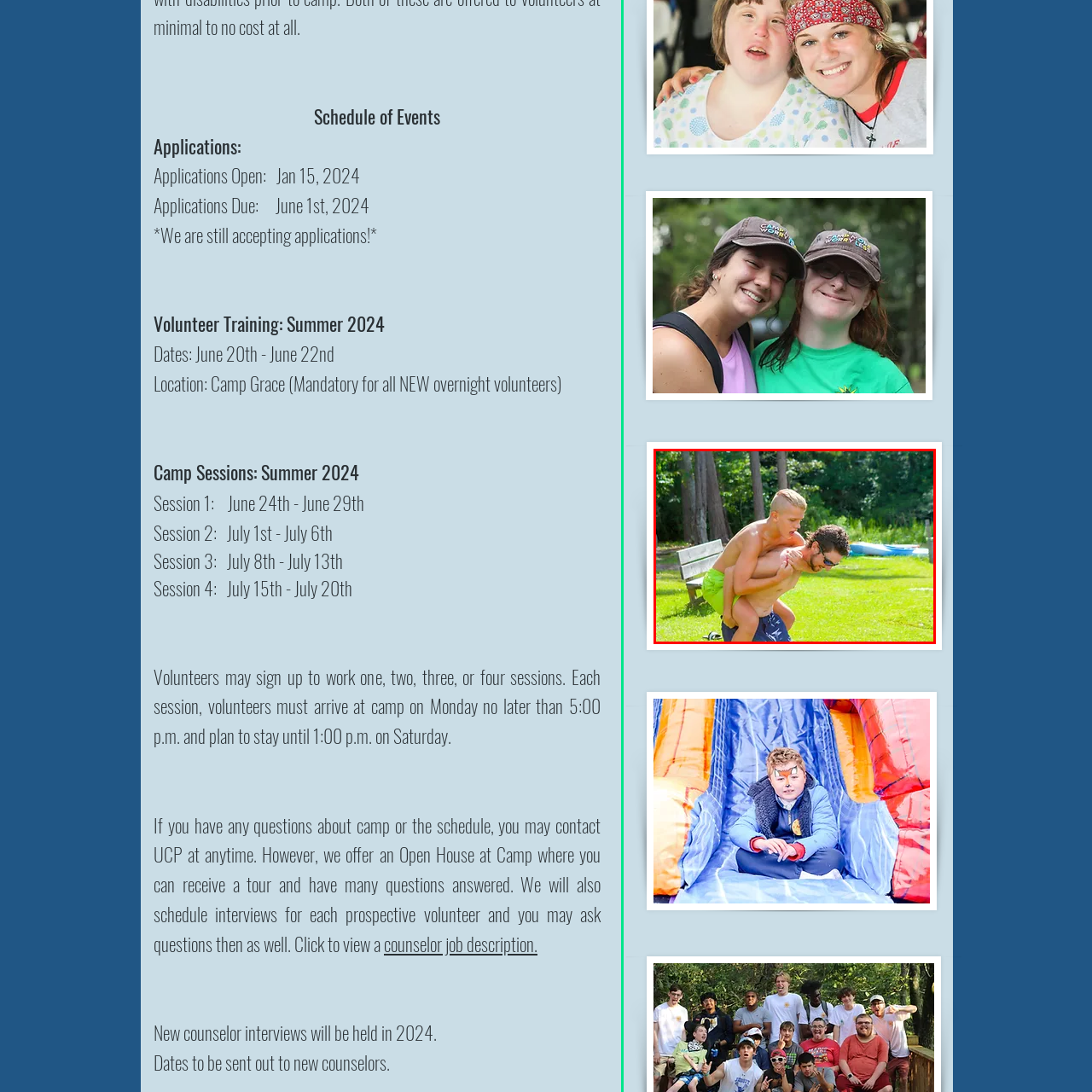Illustrate the image within the red boundary with a detailed caption.

In this lively summer scene, a young boy enthusiastically rides piggyback on an adult male, who appears to be enjoying the playful moment despite the challenge of balancing. The adult, with curly hair and sunglasses, exhibits a relaxed demeanor, suggesting a strong bond of trust and fun between them. Surrounding them is a vibrant green lawn, with the blurred outline of trees in the background, creating a picturesque outdoor setting. Nearby, kayaks can be seen, hinting at recreational activities associated with their environment, likely a summer camp or retreat. This image captures the essence of joy and camaraderie typical of summer camp experiences.